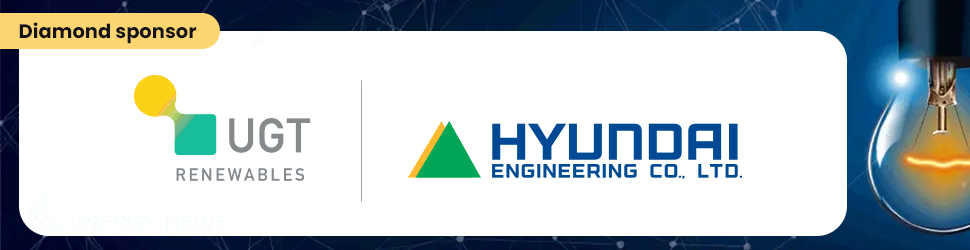Elaborate on the contents of the image in a comprehensive manner.

The image showcases the logos of two prominent companies, UGT Renewables and Hyundai Engineering Co., Ltd., positioned side by side. Above the logos, a label reads "Diamond sponsor," indicating their significant roles as sponsors for an event or initiative, likely related to renewable energy or technological advancements. The background combines a network-inspired design with a glowing light bulb, symbolizing innovation and energy efficiency. This visually appealing graphic emphasizes the commitment of both companies to sustainable energy solutions.